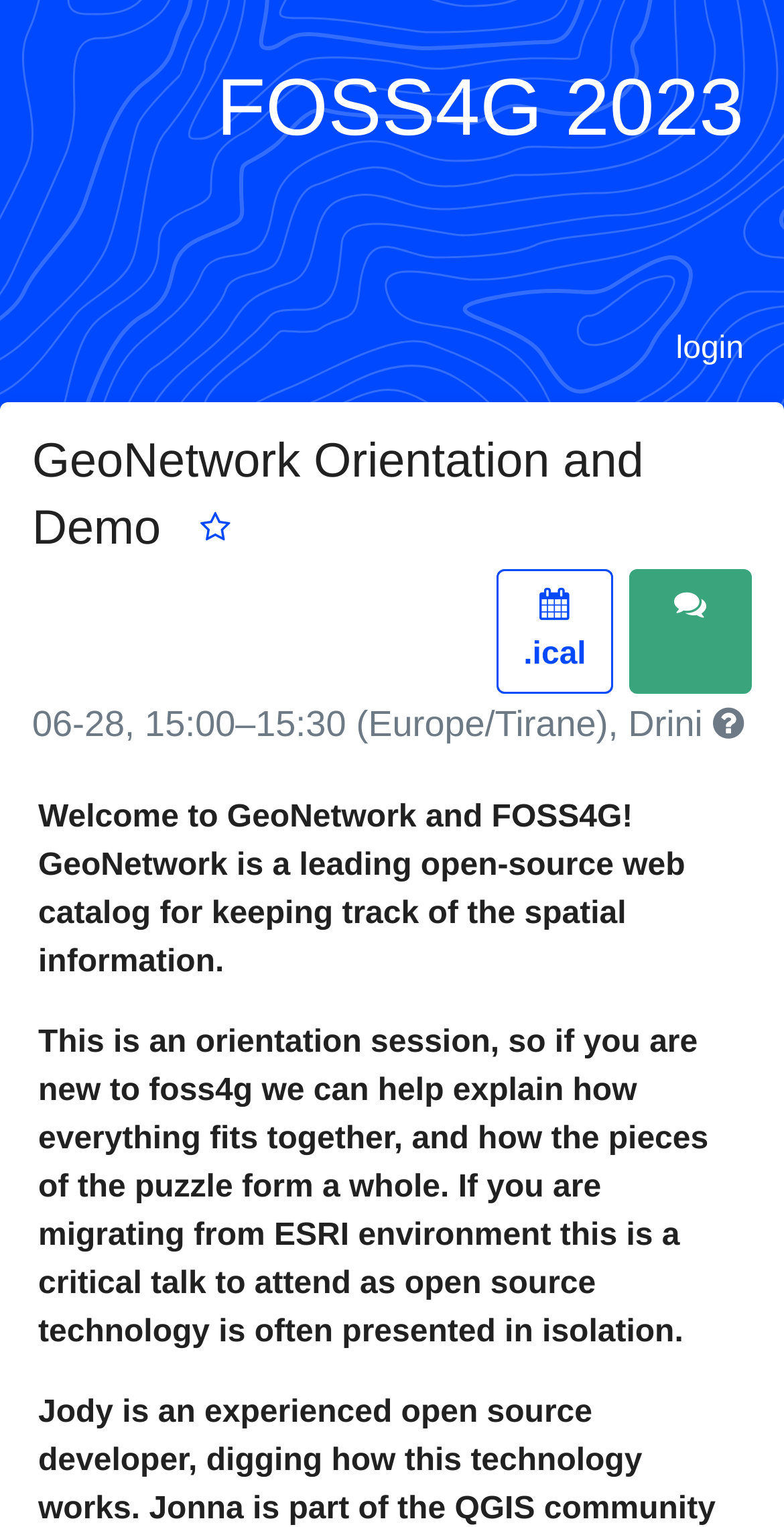What is the target audience for this session?
Please respond to the question with a detailed and informative answer.

The target audience for this session can be inferred from the static text element on the page, which describes it as an 'orientation session, so if you are new to foss4g'.